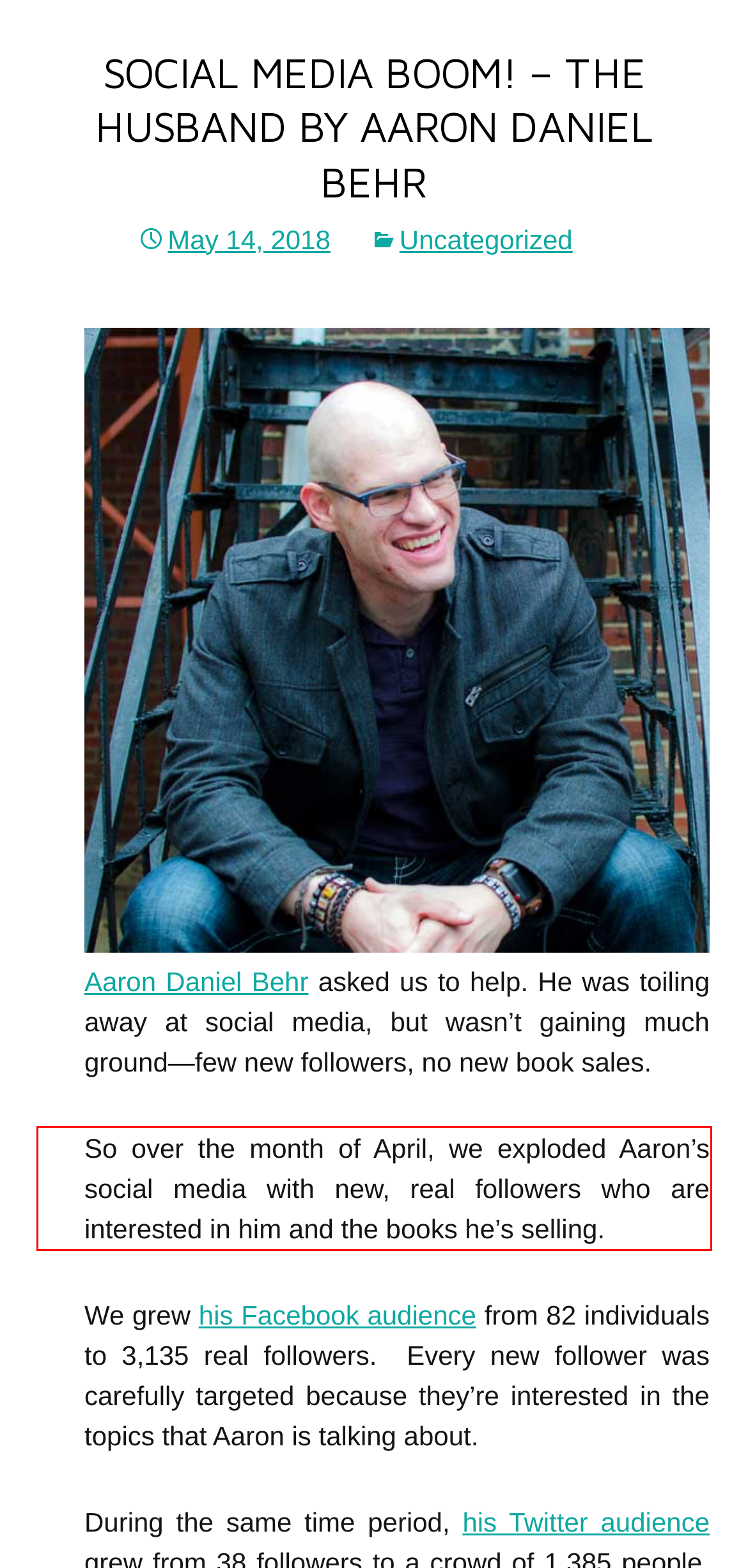Given the screenshot of the webpage, identify the red bounding box, and recognize the text content inside that red bounding box.

So over the month of April, we exploded Aaron’s social media with new, real followers who are interested in him and the books he’s selling.